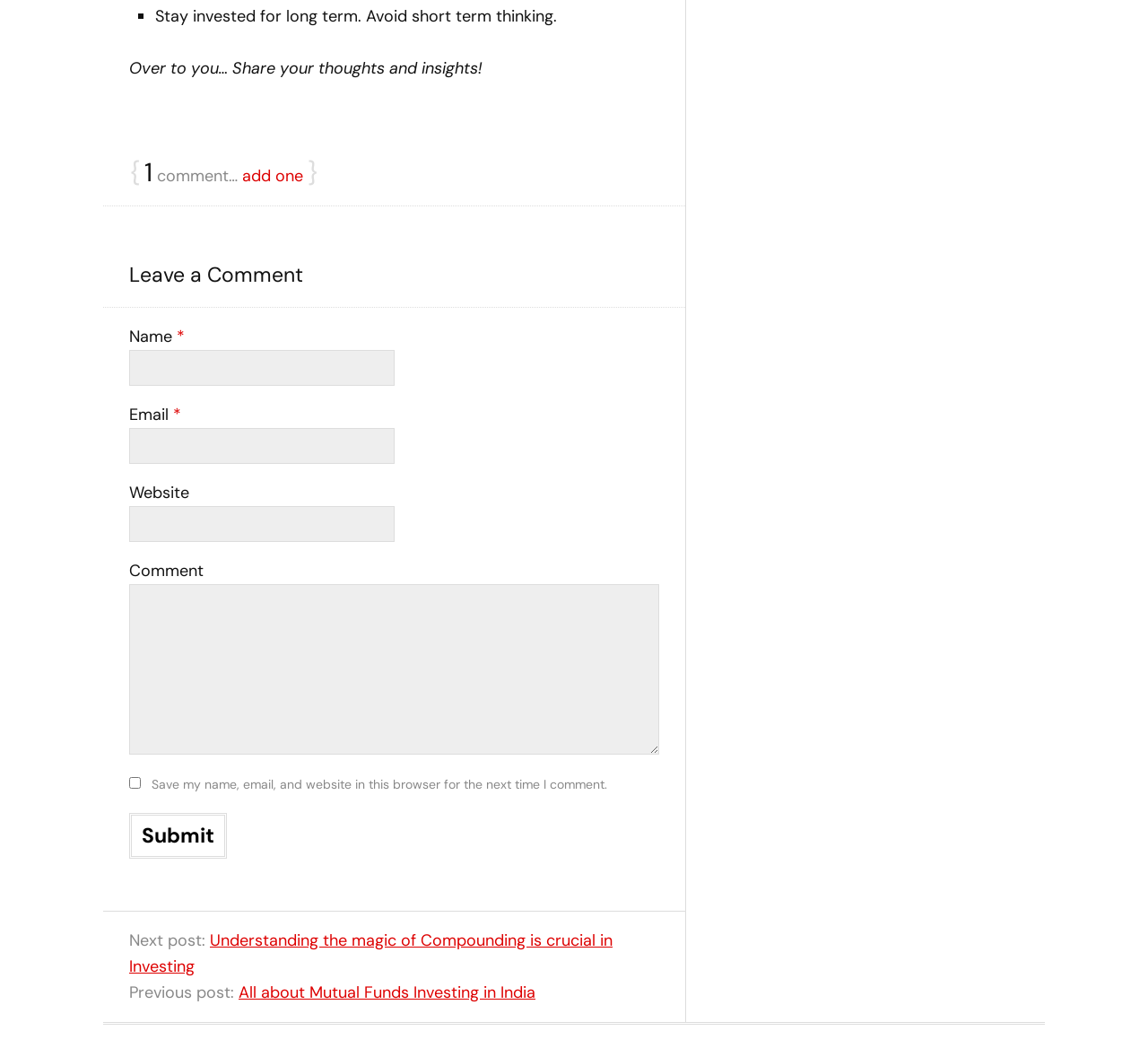Is the 'Website' field required?
Carefully analyze the image and provide a thorough answer to the question.

I found the textbox element with the text 'Website' and saw that it does not have a 'required' attribute, indicating that it is not a required field.